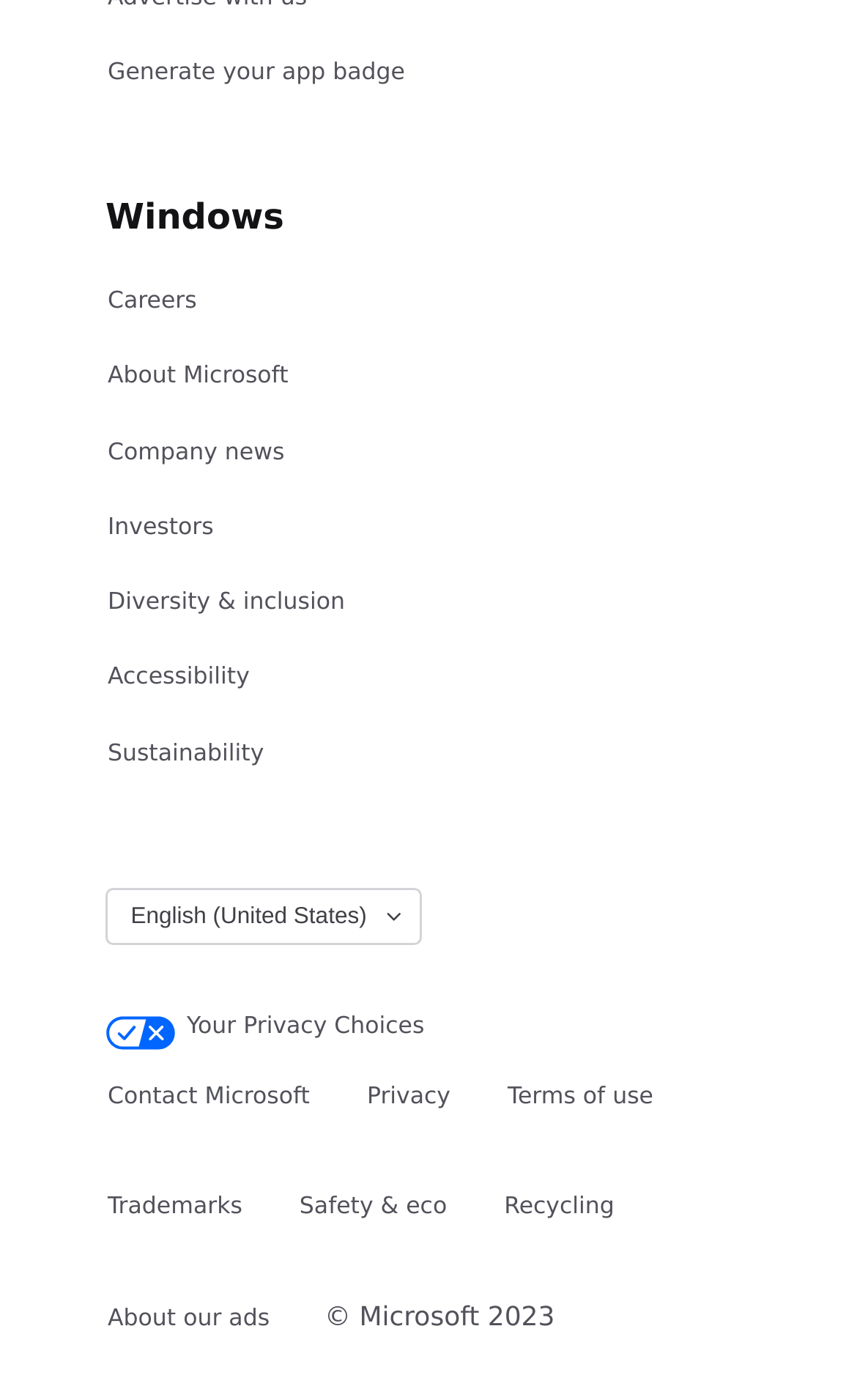What is the year mentioned in the copyright information?
Refer to the screenshot and respond with a concise word or phrase.

2023